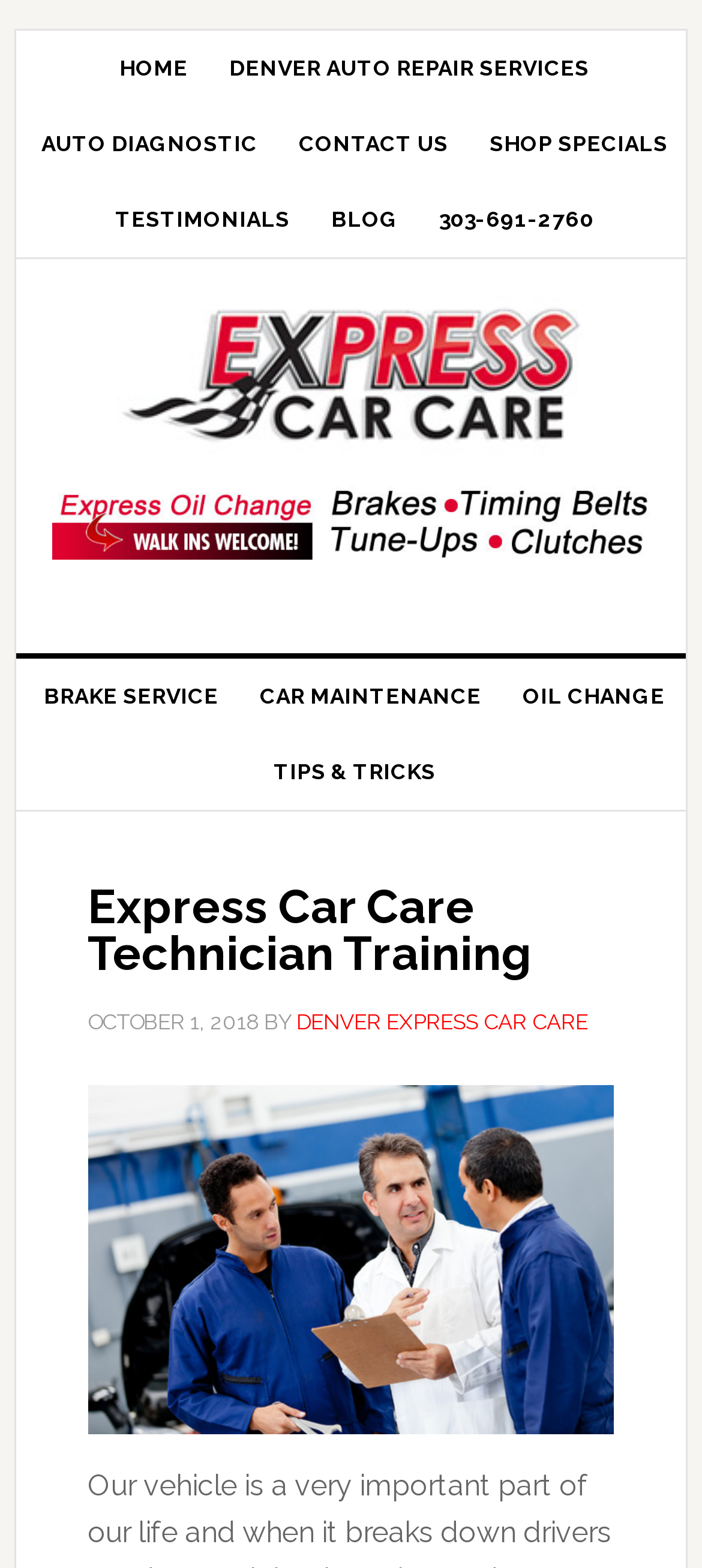Utilize the details in the image to thoroughly answer the following question: What is the name of the car care service?

I found the answer by looking at the link 'EXPRESS CAR CARE OF DENVER' which is a prominent element on the webpage, and also the root element's text is 'Express Car Care Technician Training | Express Car Care of Denver'.